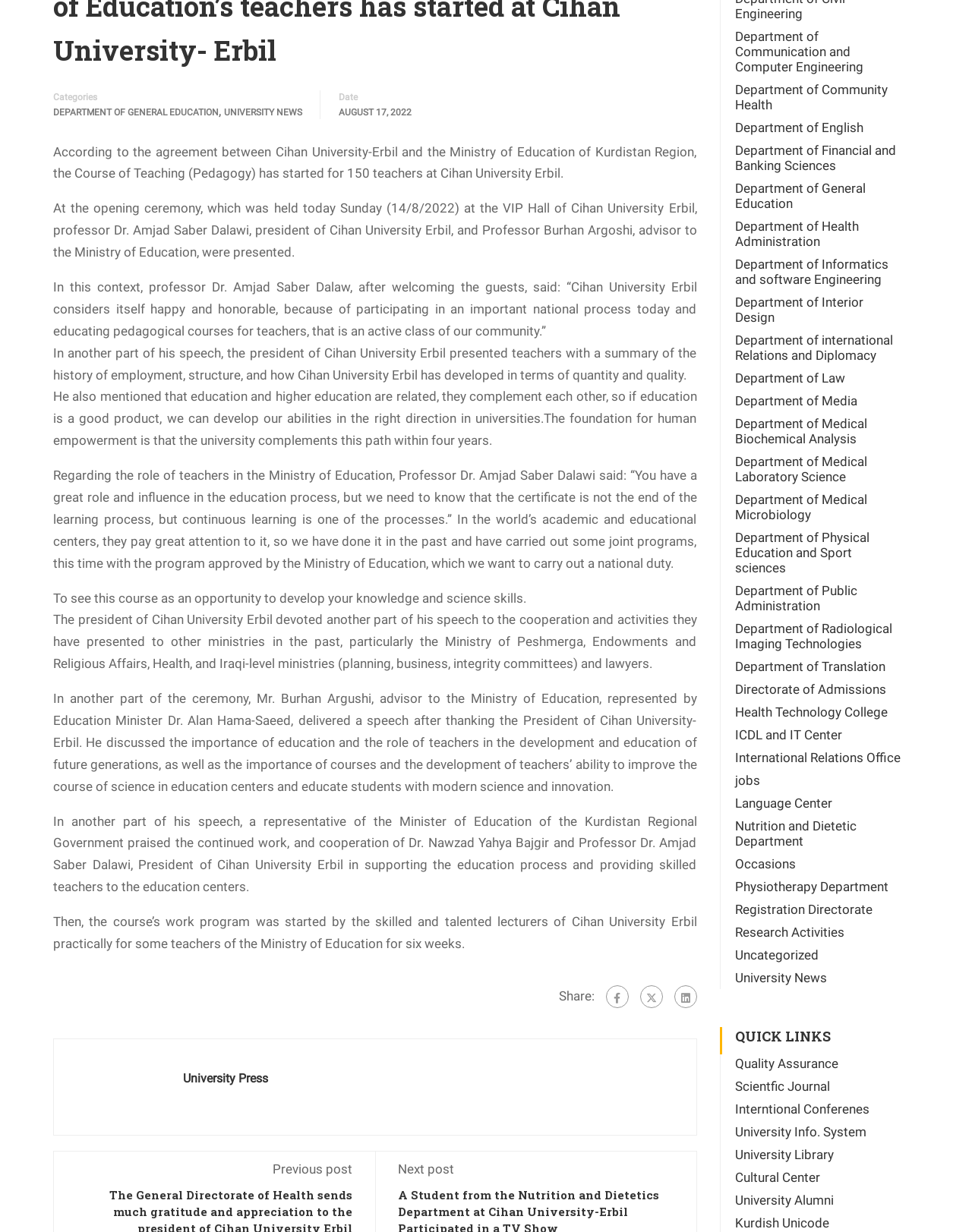Using the description: "Department of Public Administration", identify the bounding box of the corresponding UI element in the screenshot.

[0.756, 0.473, 0.882, 0.498]